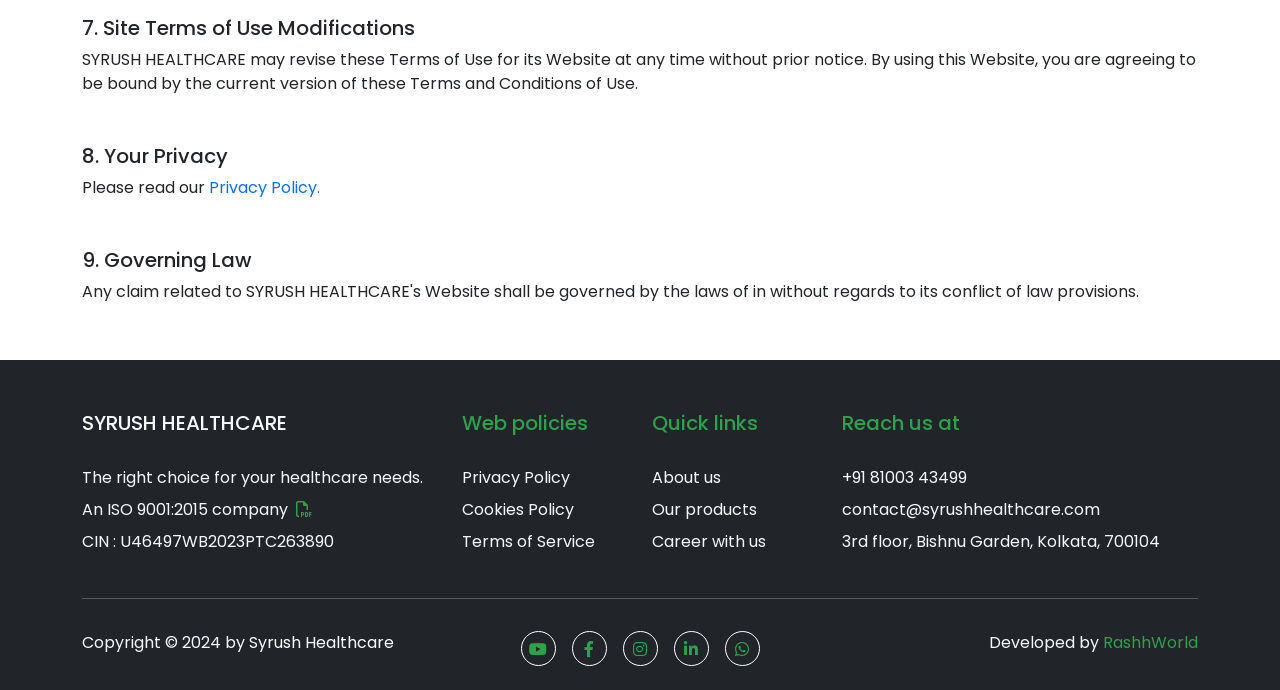Determine the bounding box for the described HTML element: "RashhWorld". Ensure the coordinates are four float numbers between 0 and 1 in the format [left, top, right, bottom].

[0.862, 0.914, 0.936, 0.948]